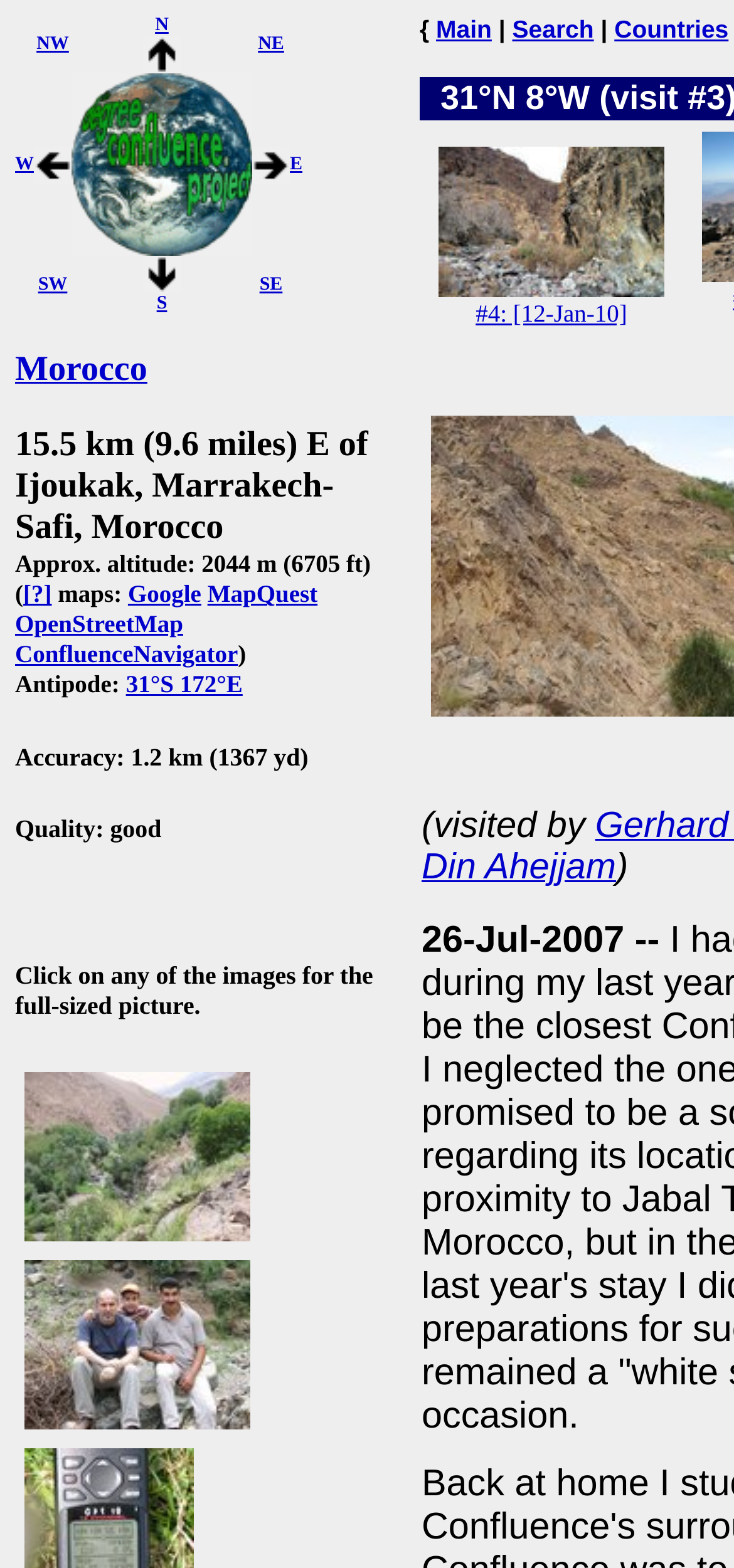Answer the question in one word or a short phrase:
How many images are there on the webpage?

4